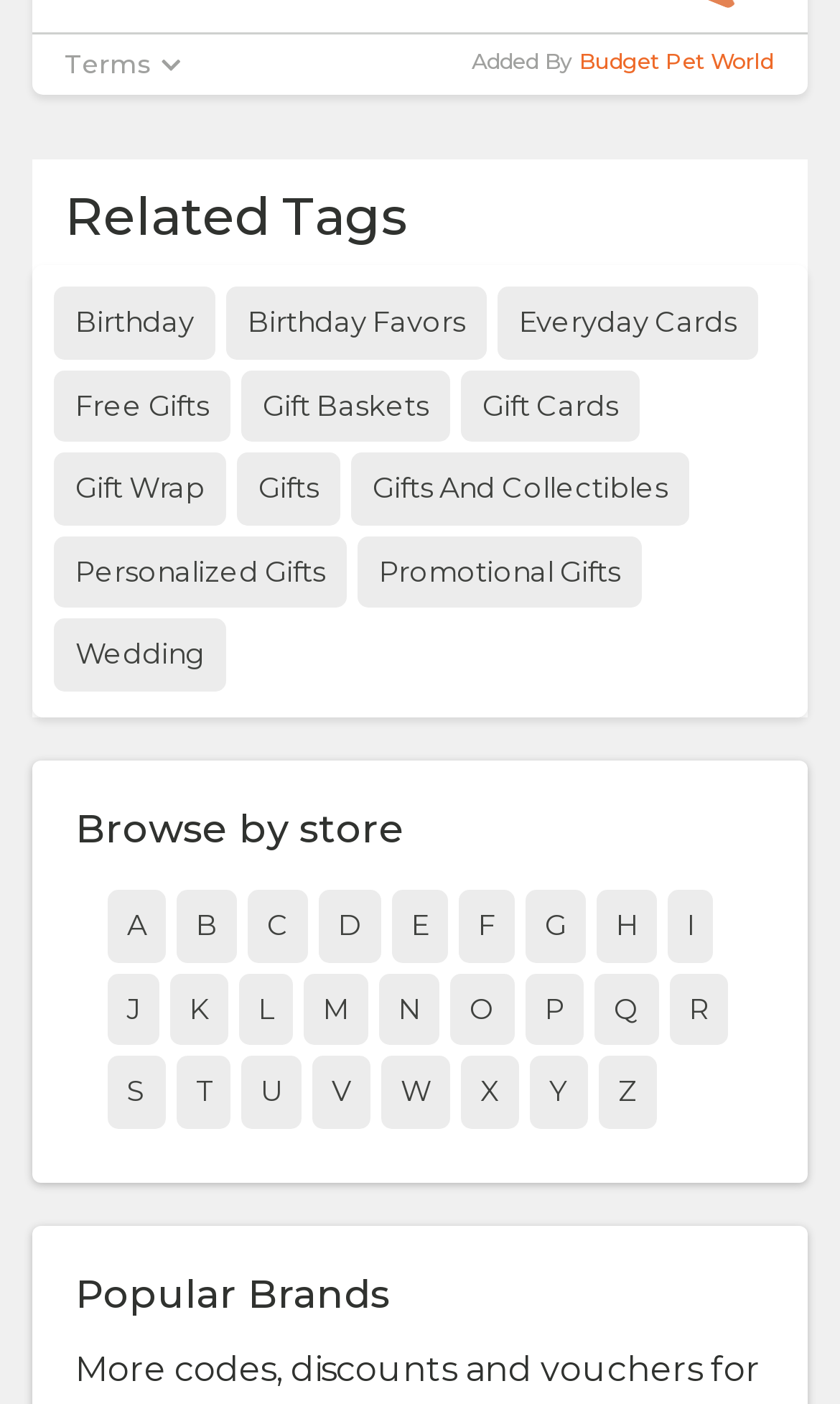Highlight the bounding box coordinates of the element you need to click to perform the following instruction: "Read 'Privacy Policy'."

[0.021, 0.103, 0.979, 0.135]